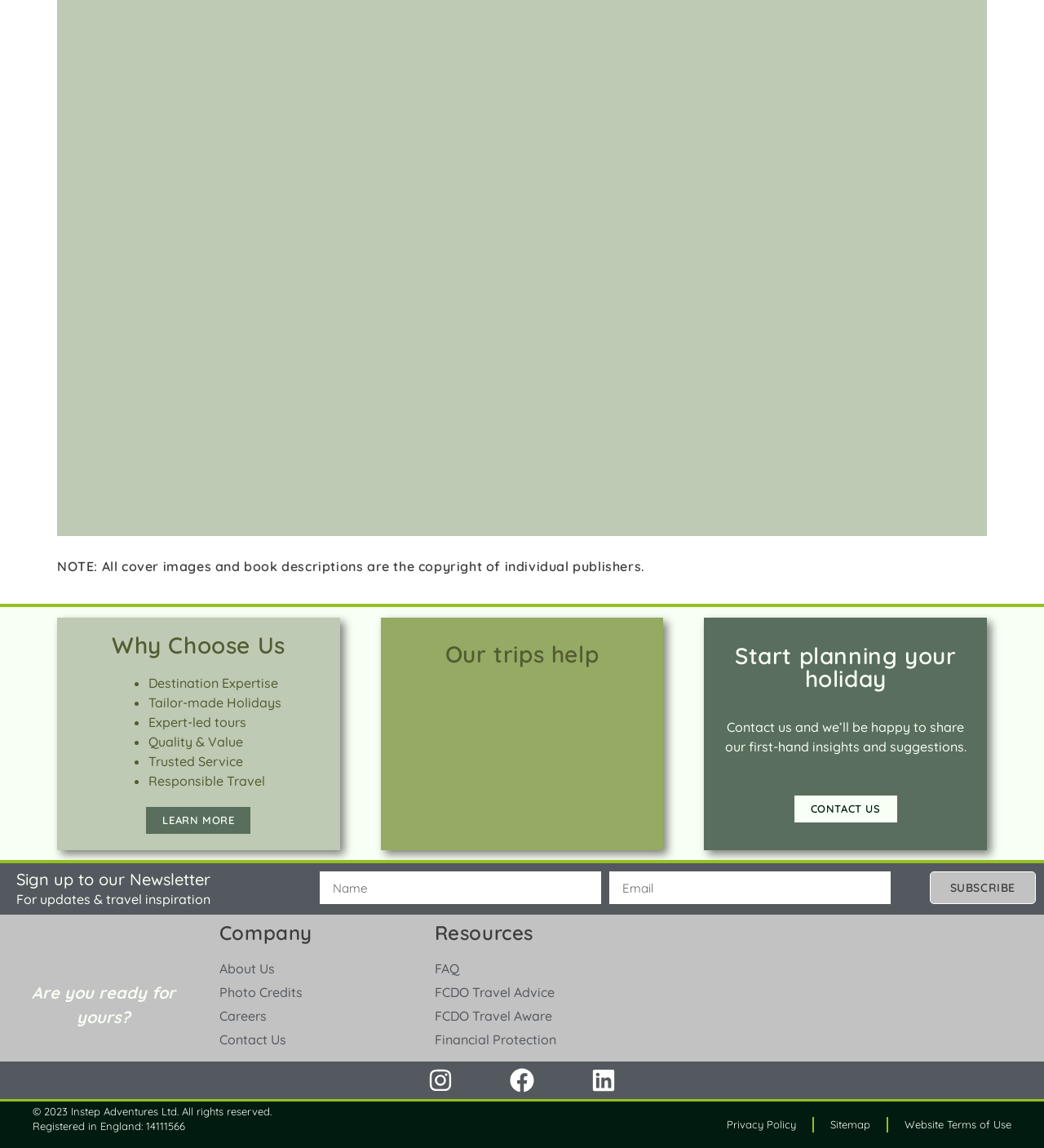Give a concise answer using one word or a phrase to the following question:
What is the call-to-action on the 'Our trips help' section?

LEARN MORE